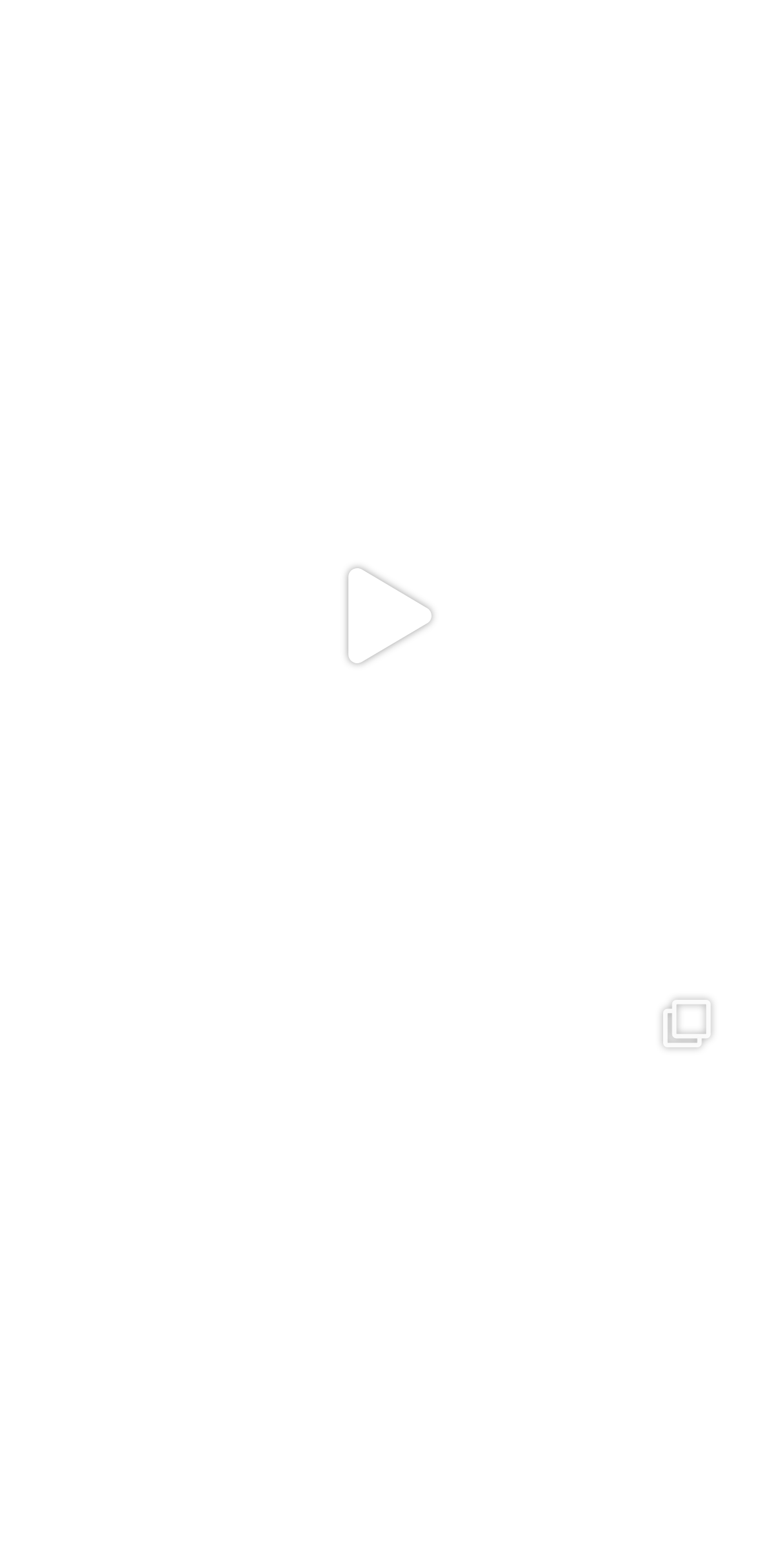Locate the UI element that matches the description info@claudiapalmira.com in the webpage screenshot. Return the bounding box coordinates in the format (top-left x, top-left y, bottom-right x, bottom-right y), with values ranging from 0 to 1.

[0.415, 0.78, 0.782, 0.8]